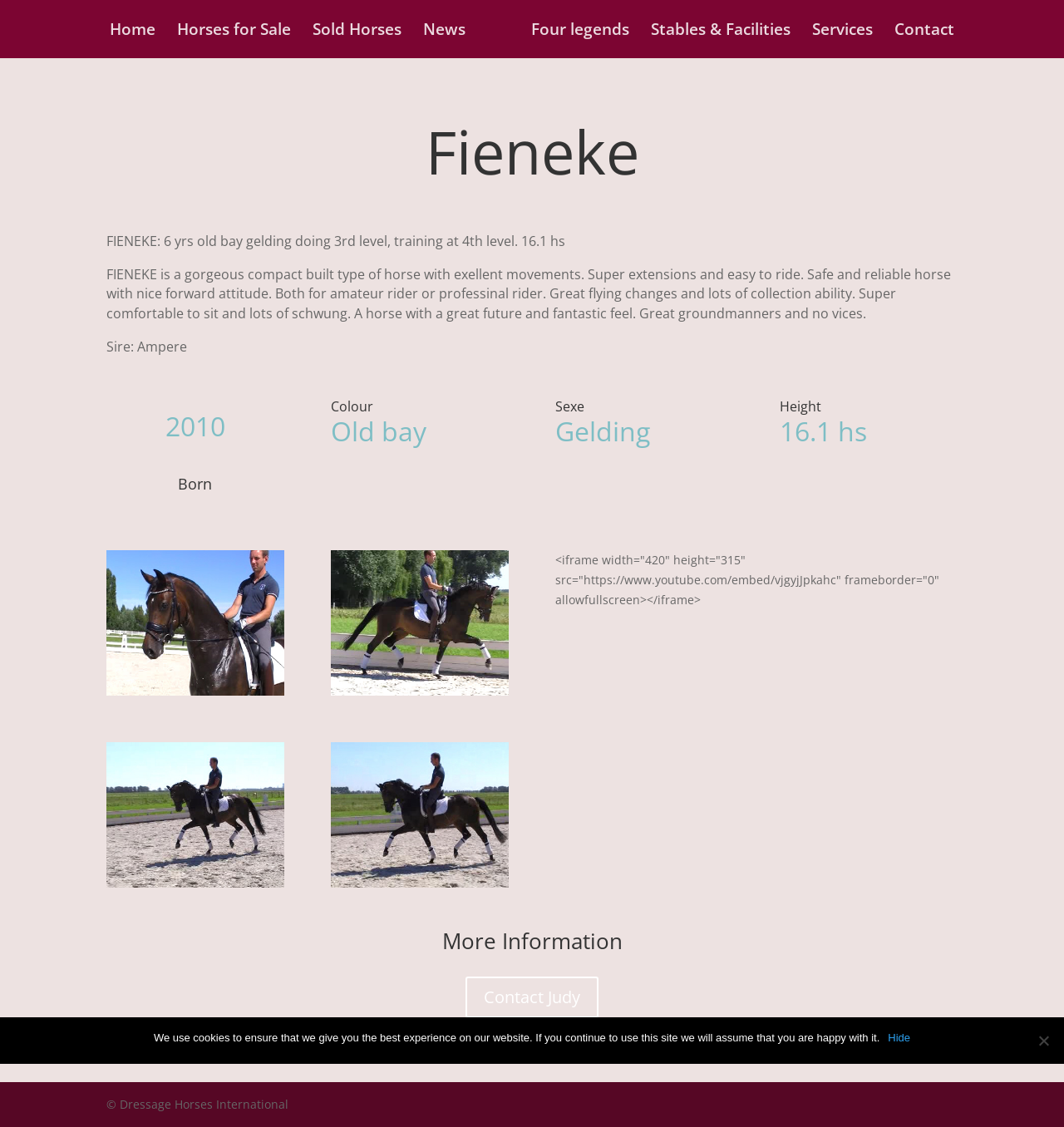Determine the coordinates of the bounding box for the clickable area needed to execute this instruction: "Go to Horses for Sale".

[0.166, 0.021, 0.274, 0.052]